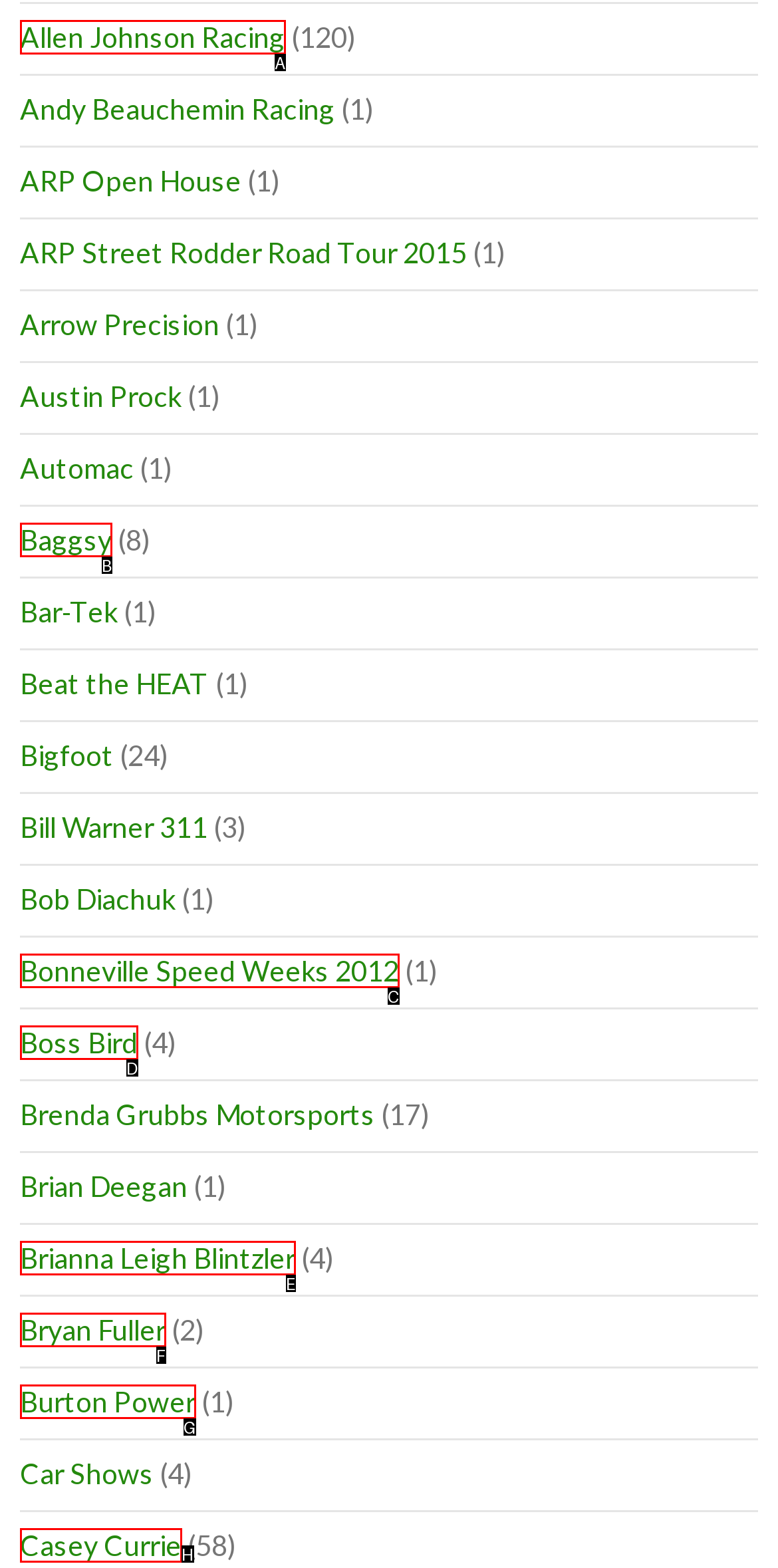Given the description: Baggsy, select the HTML element that matches it best. Reply with the letter of the chosen option directly.

B